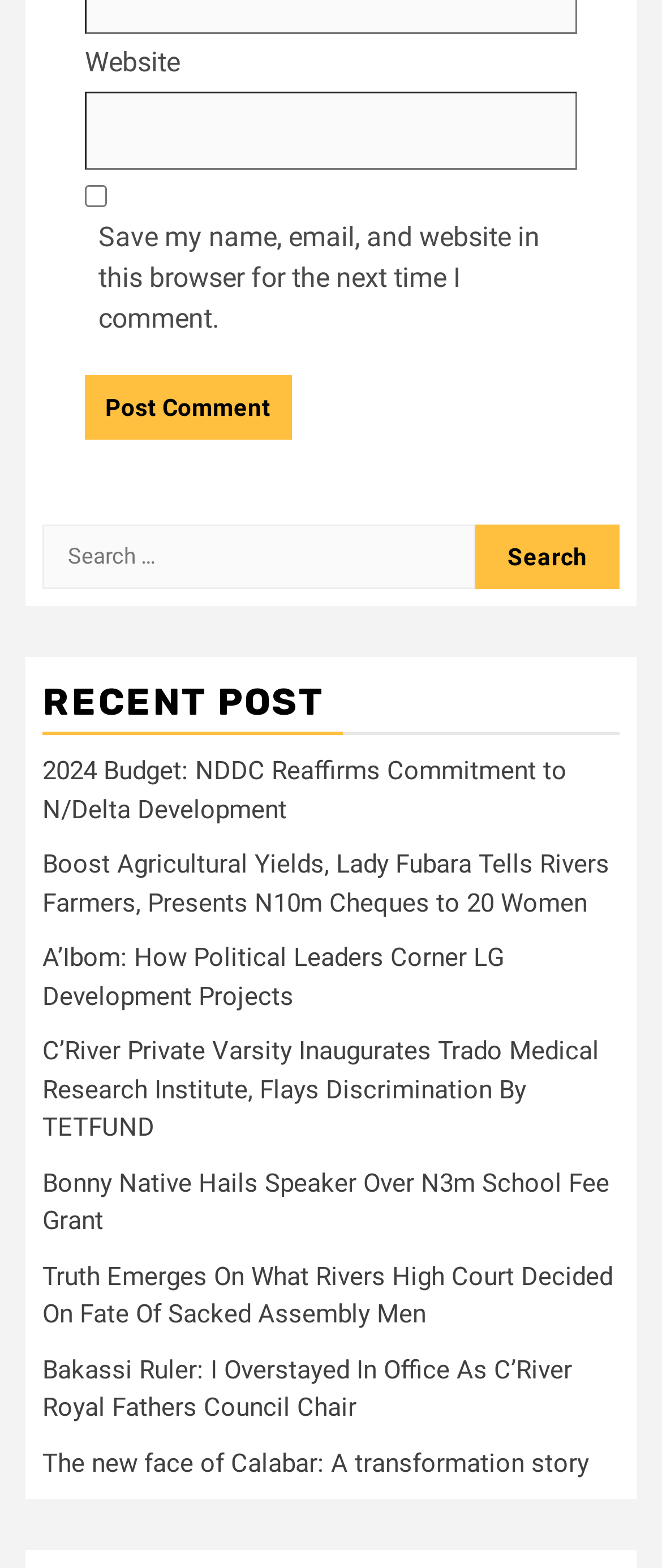Please mark the clickable region by giving the bounding box coordinates needed to complete this instruction: "Search for something".

[0.064, 0.334, 0.718, 0.376]